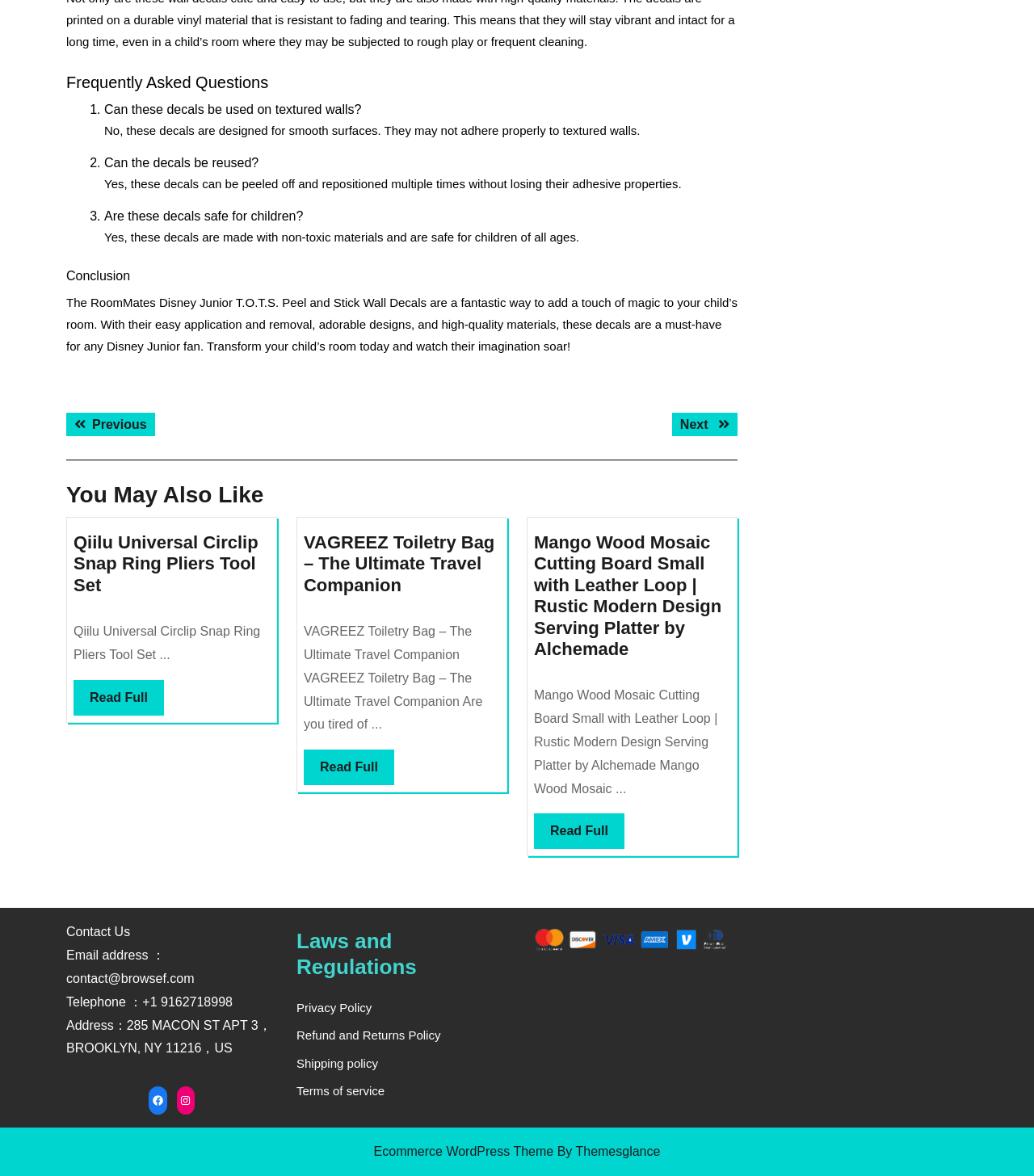Given the webpage screenshot, identify the bounding box of the UI element that matches this description: "Facebook".

[0.144, 0.928, 0.161, 0.943]